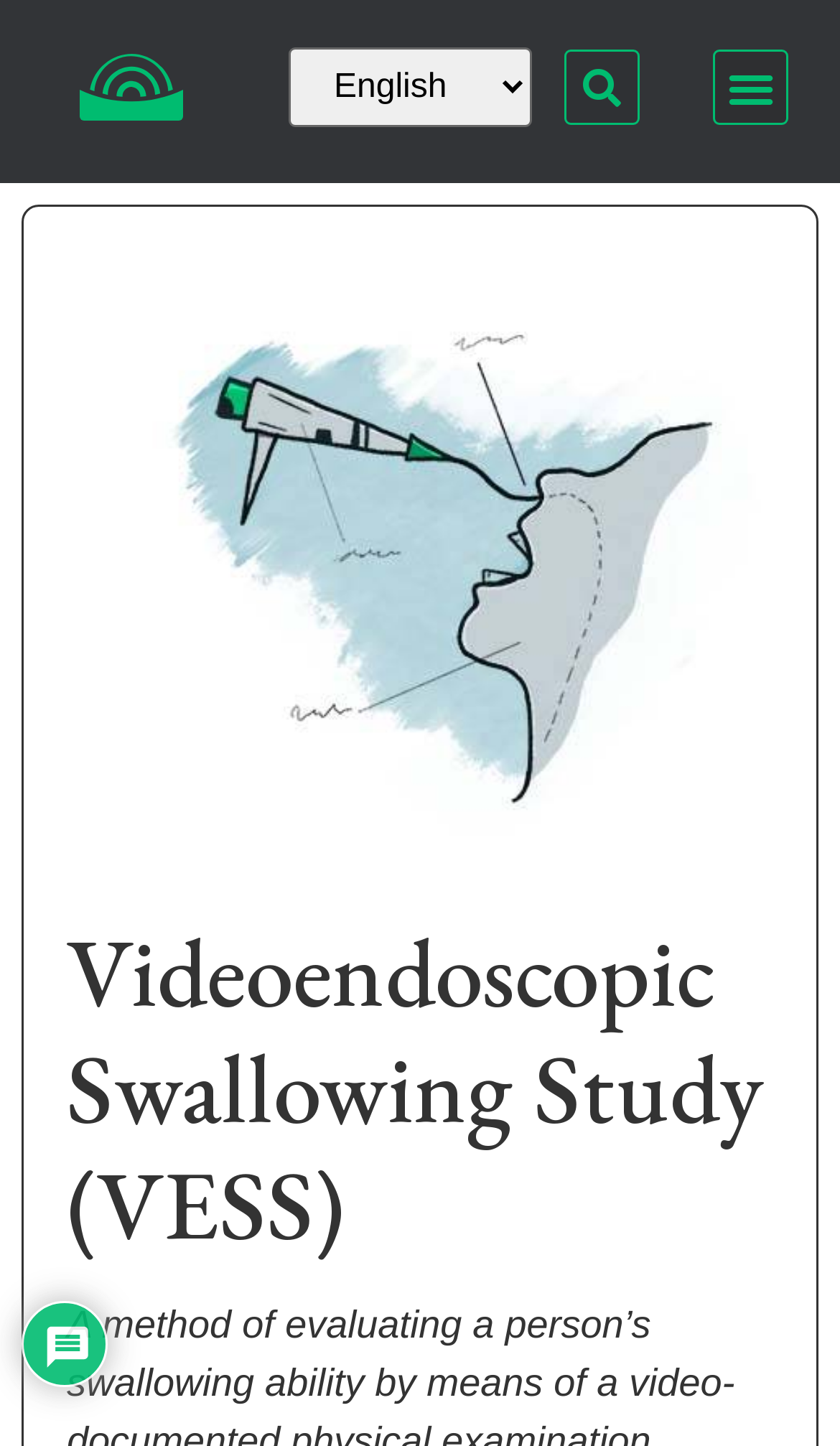How many search fields are there on the webpage?
Please answer the question as detailed as possible based on the image.

Upon examining the webpage, I found a single search field with a button labeled 'Search' and a placeholder text 'search this site'. This suggests that there is only one search field on the webpage.